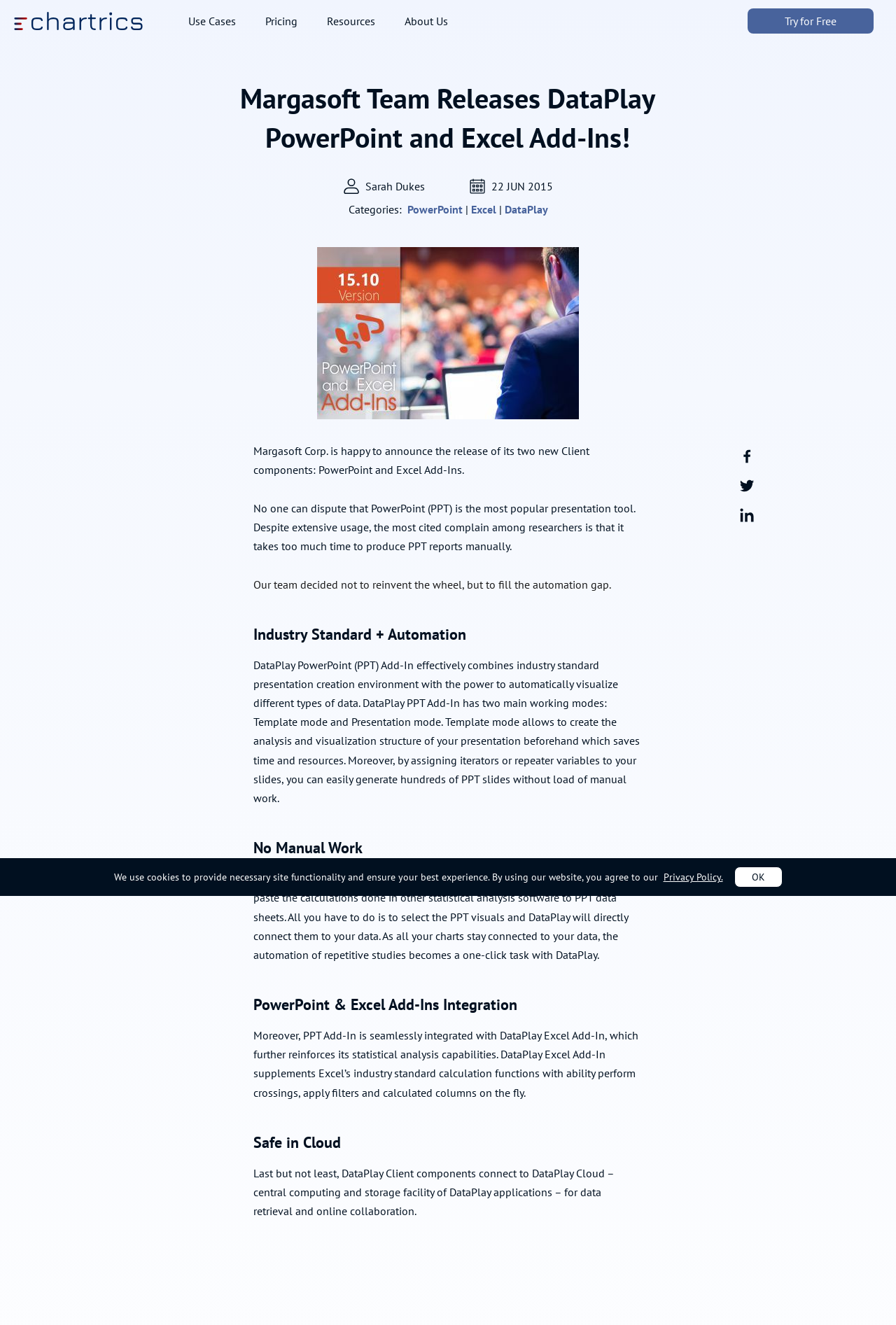Detail the various sections and features of the webpage.

The webpage is about Margasoft's release of two new Client components: PowerPoint and Excel Add-Ins. At the top, there is a navigation menu with links to "Chartrics.com", "Pricing", "Resources", and "About Us". On the right side of the navigation menu, there is a "Try for Free" button.

Below the navigation menu, there is a heading that announces the release of the new Client components. The heading is followed by the author's name, "Sarah Dukes", and the date "22 JUN 2015". 

To the right of the author's information, there are links to categories, including "PowerPoint", "Excel", and "DataPlay". Below these links, there is a blog image.

The main content of the webpage is divided into sections, each with a heading. The first section explains that PowerPoint is a popular presentation tool, but it takes too much time to produce reports manually. The second section introduces the DataPlay PowerPoint Add-In, which combines industry-standard presentation creation with automation. 

The third section explains the benefits of the Add-In, including the ability to create analysis and visualization structures beforehand, and to generate hundreds of slides without manual work. The fourth section highlights the automation capabilities of the Add-In, allowing users to connect their charts to data without manual work.

The fifth section discusses the integration of the PowerPoint Add-In with the DataPlay Excel Add-In, which supplements Excel's calculation functions. The sixth section mentions that the DataPlay Client components connect to the DataPlay Cloud for data retrieval and online collaboration.

At the bottom of the webpage, there are social media links to Facebook, Twitter, and LinkedIn. There is also a notice about the use of cookies and a link to the Privacy Policy. A button to "OK" the notice is located on the right side.